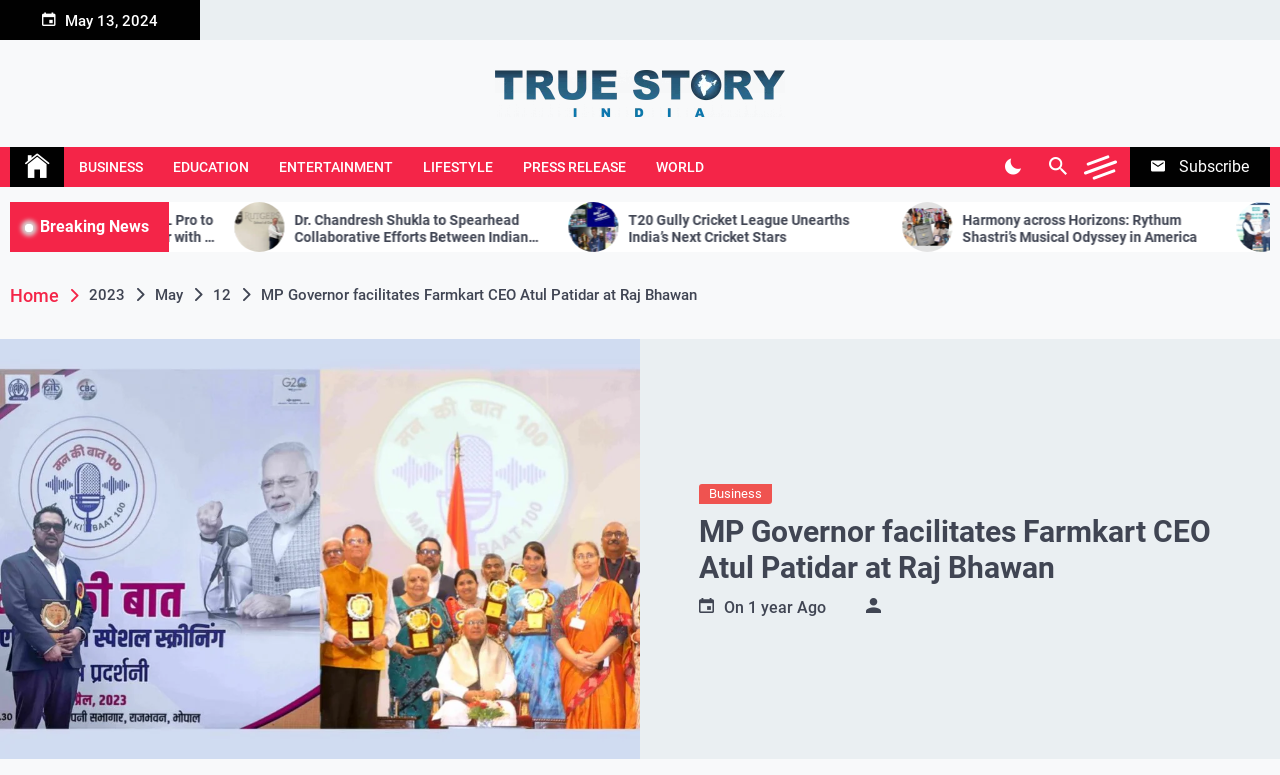Extract the main heading from the webpage content.

MP Governor facilitates Farmkart CEO Atul Patidar at Raj Bhawan